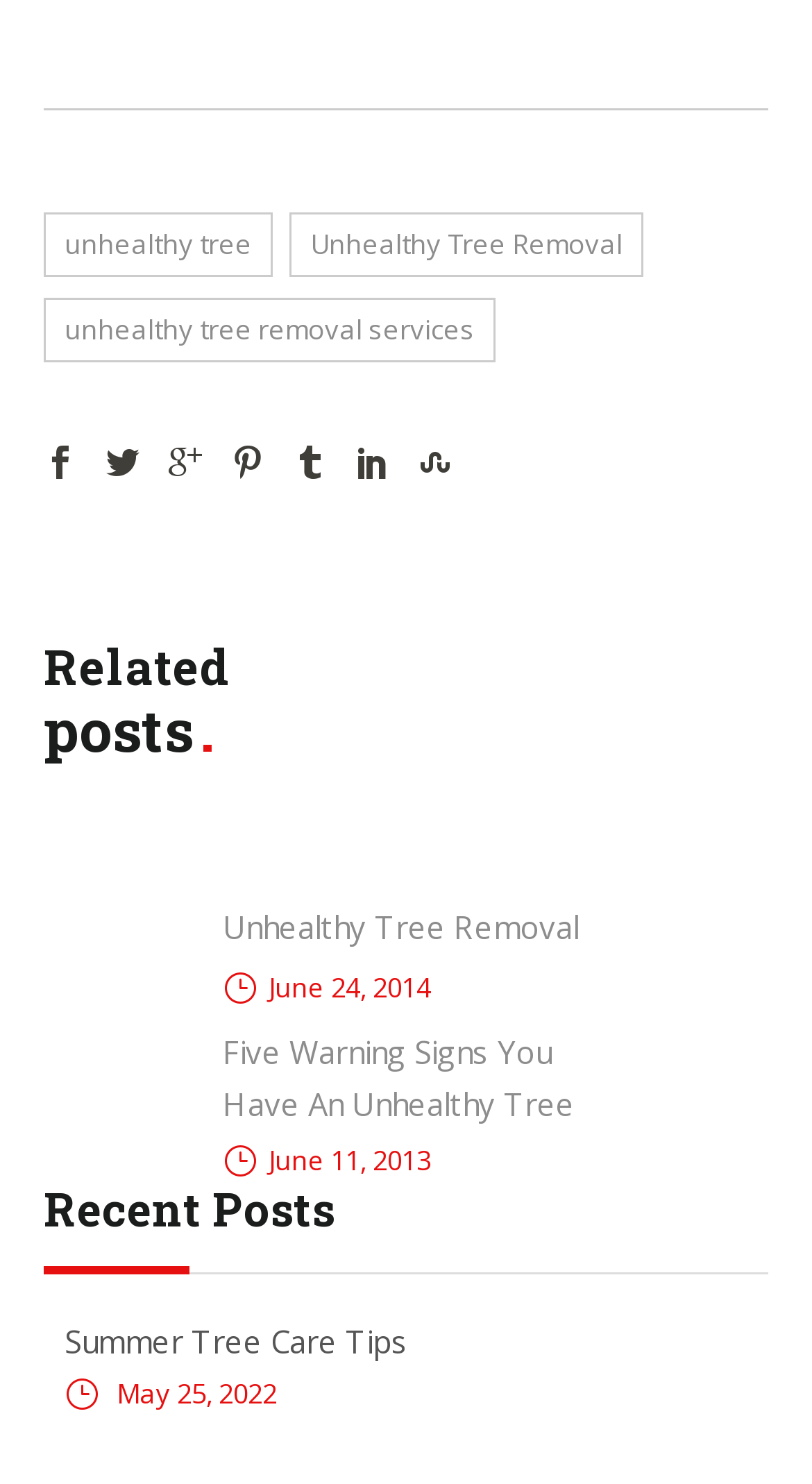Please determine the bounding box coordinates for the UI element described here. Use the format (top-left x, top-left y, bottom-right x, bottom-right y) with values bounded between 0 and 1: Unhealthy Tree Removal

[0.356, 0.143, 0.792, 0.187]